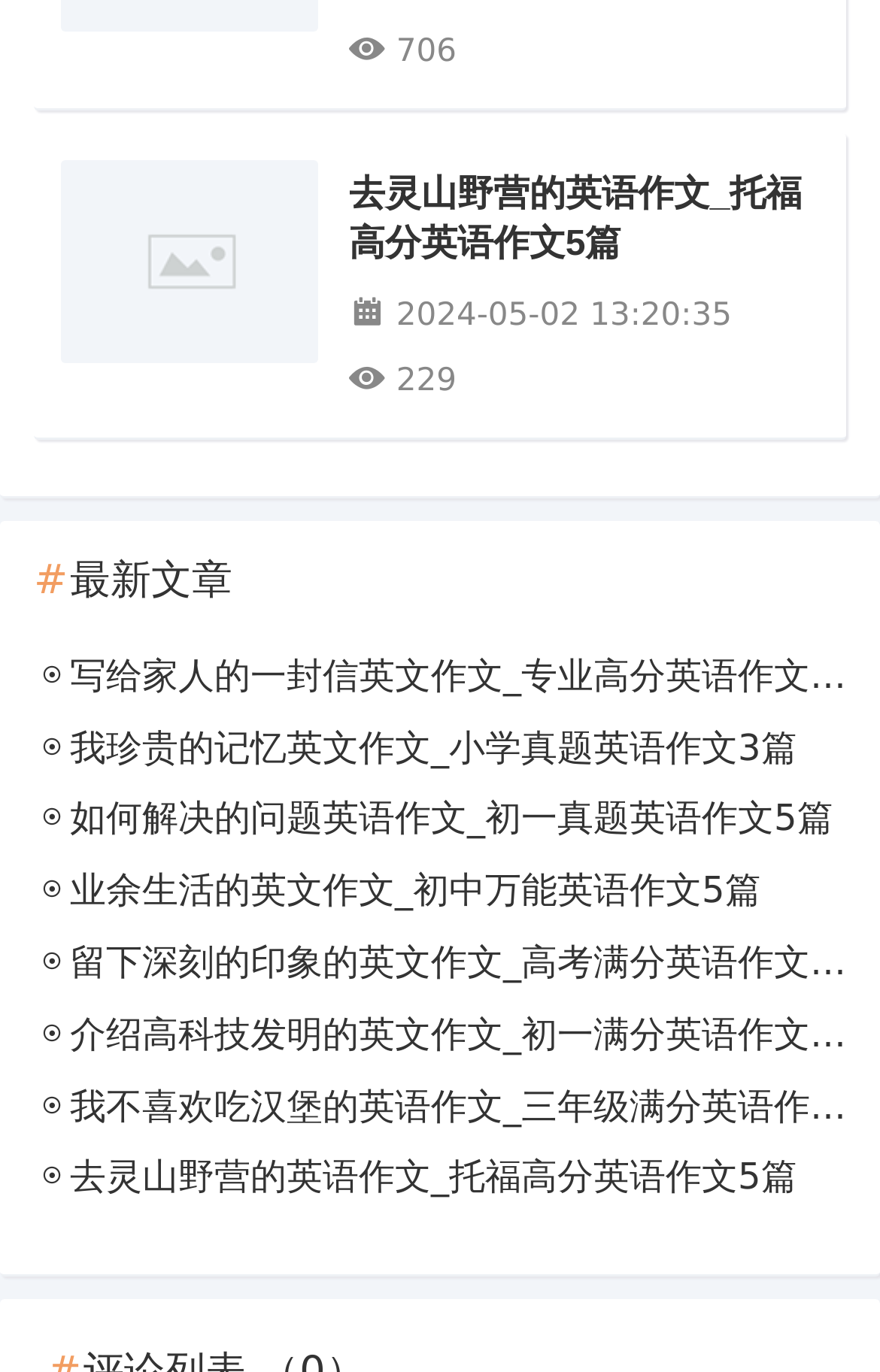What is the date of the first article?
Please look at the screenshot and answer using one word or phrase.

2024-05-02 13:20:35